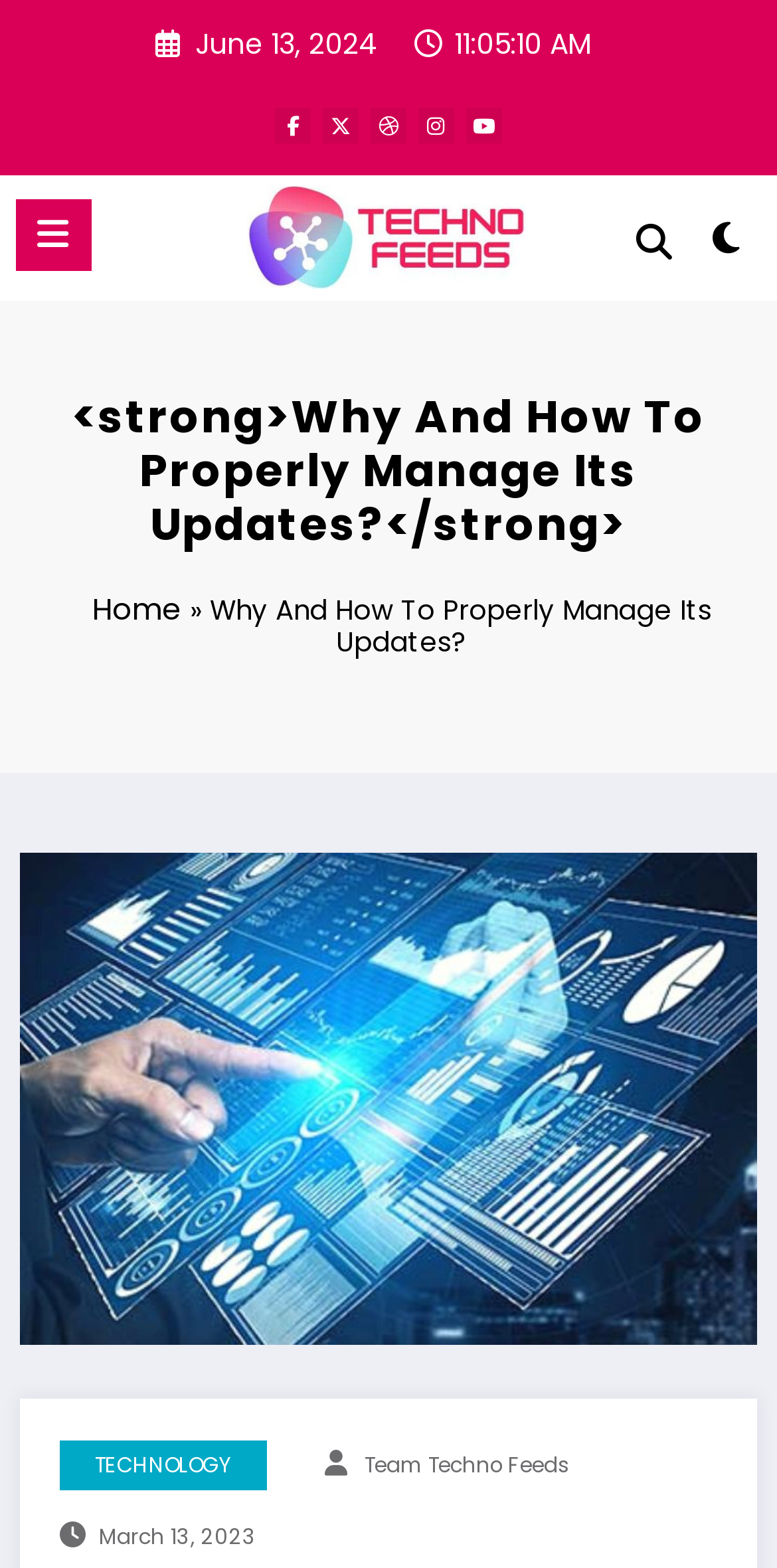Identify the bounding box of the UI element that matches this description: "alt="TechnoFeeds Logo"".

[0.305, 0.139, 0.69, 0.161]